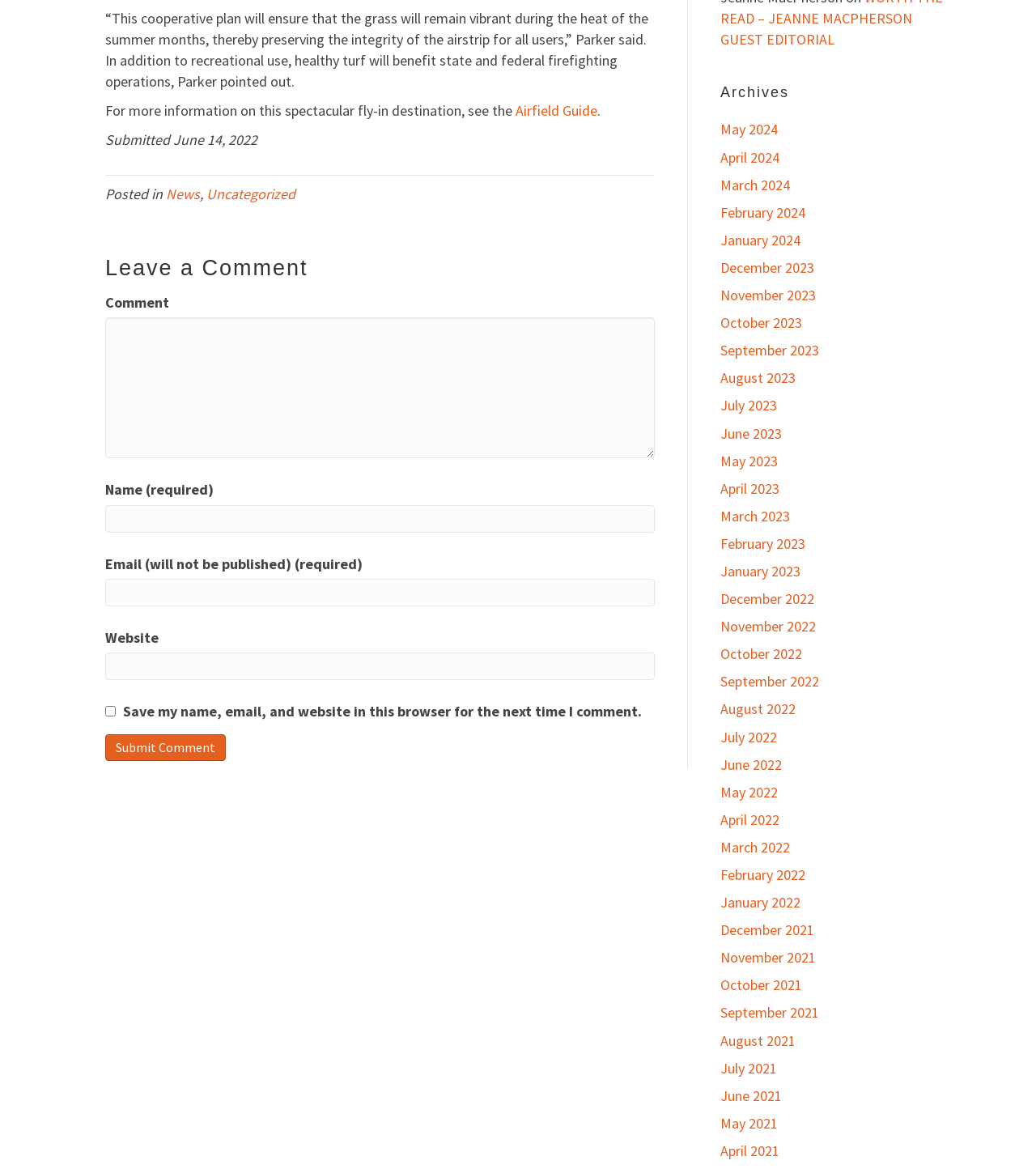Provide your answer in a single word or phrase: 
What is the category of the latest article?

Uncategorized